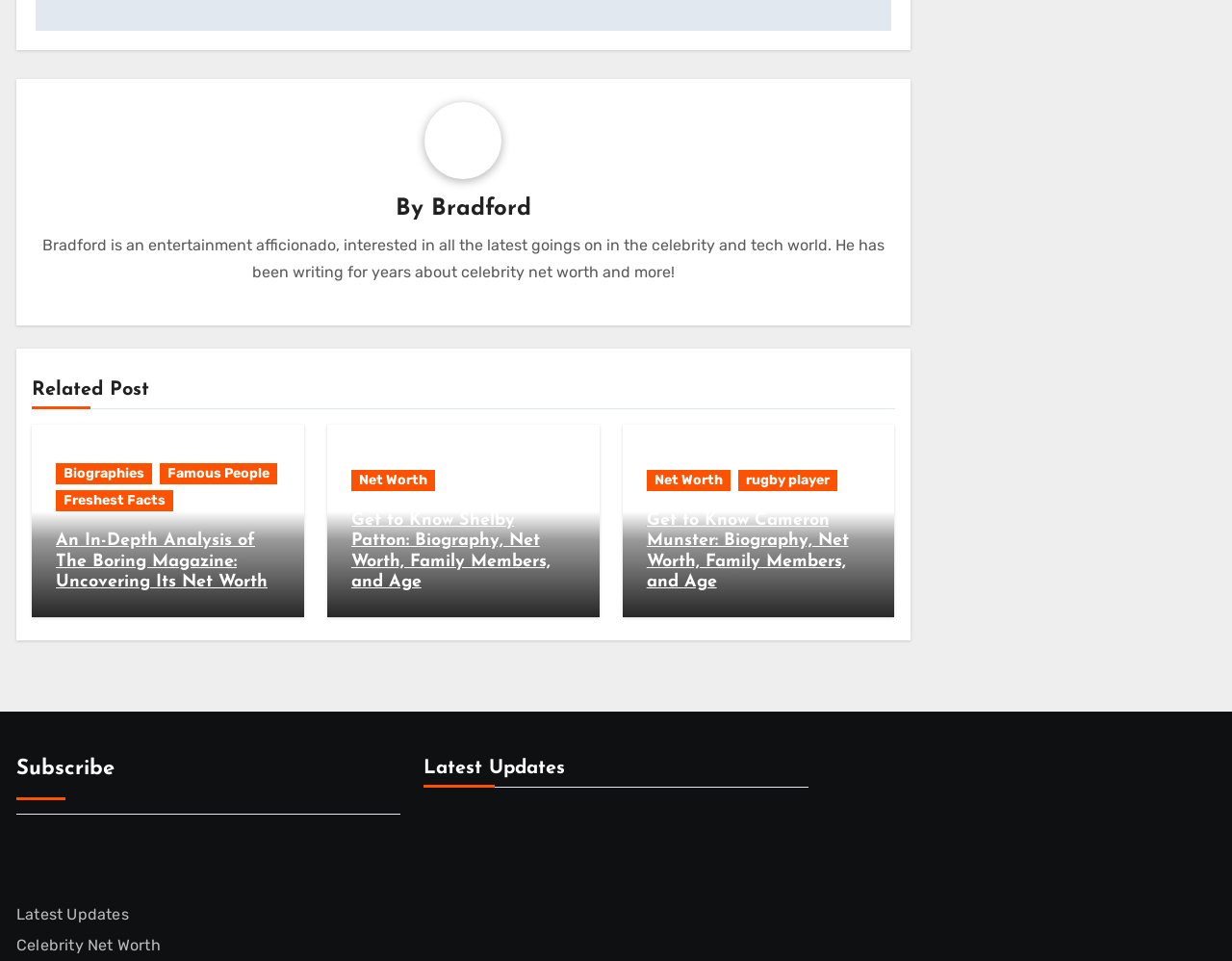How many related posts are there on the webpage?
Identify the answer in the screenshot and reply with a single word or phrase.

3